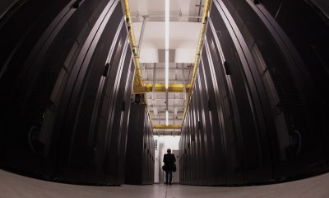What is the purpose of the bright overhead lights?
Please provide a comprehensive answer to the question based on the webpage screenshot.

The bright overhead lights create a stark contrast against the dark surfaces of the servers, illuminating the organized yet complex environment typical of high-tech facilities, which helps to highlight the details of the servers and the overall atmosphere of the data center.